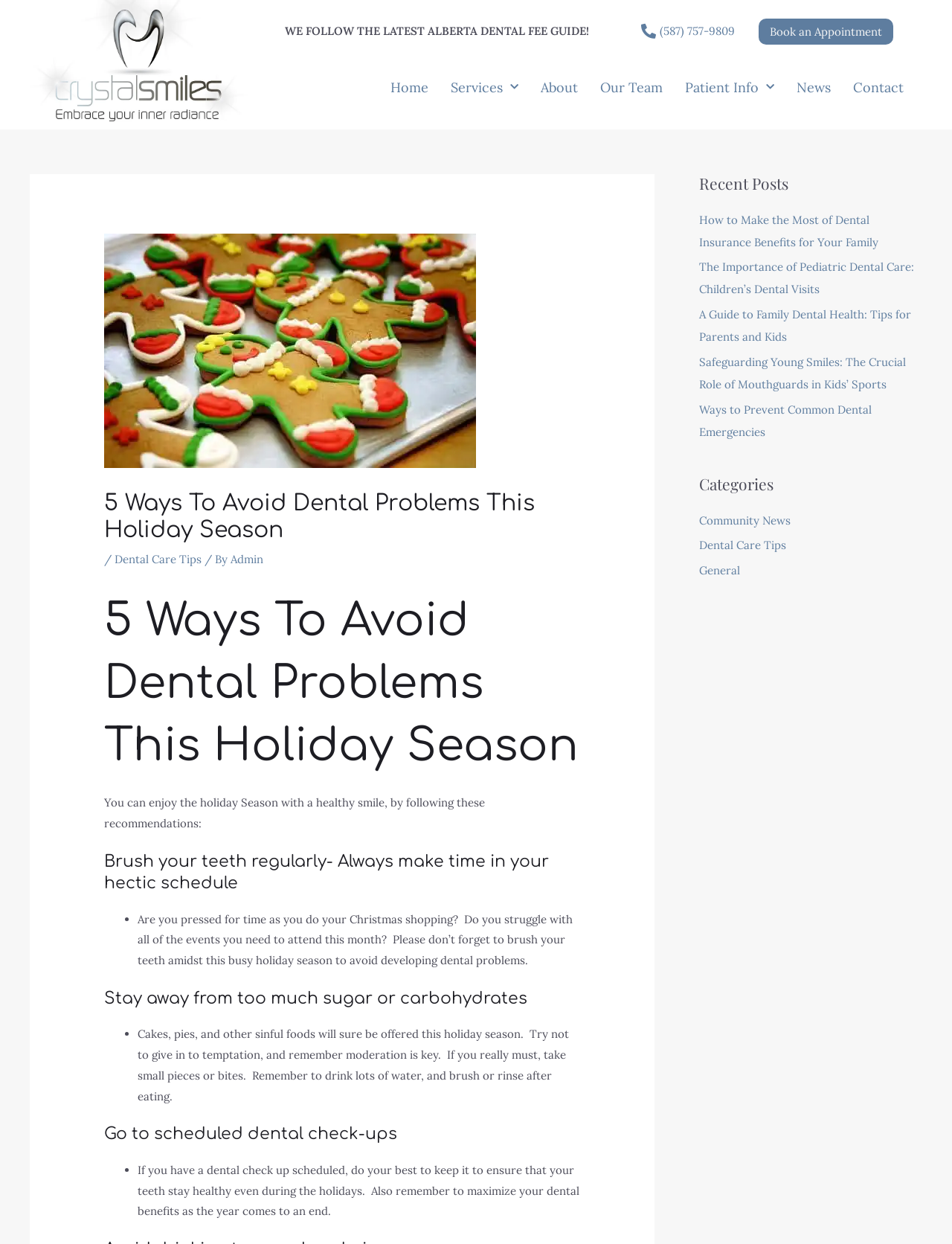Describe all significant elements and features of the webpage.

This webpage is about Crystal Smiles Dental Clinic, with a focus on providing dental care tips and advice. At the top left corner, there is a logo of Crystal Smiles, accompanied by a link to the clinic's homepage. Below the logo, there is a heading that reads "WE FOLLOW THE LATEST ALBERTA DENTAL FEE GUIDE!" in a prominent font. 

To the right of the logo, there are several links to different sections of the website, including "Book an Appointment", "Home", "Services", "About", "Our Team", "Patient Info", "News", and "Contact". 

The main content of the webpage is an article titled "5 Ways To Avoid Dental Problems This Holiday Season". The article is divided into five sections, each with a heading and a brief description. The sections are: "Brush your teeth regularly- Always make time in your hectic schedule", "Stay away from too much sugar or carbohydrates", "Go to scheduled dental check-ups", and two more sections that are not explicitly mentioned in the meta description. 

Each section has a list marker (•) followed by a brief paragraph of text that provides advice on how to avoid dental problems during the holiday season. The text is informative and provides practical tips for maintaining good oral health.

Below the main article, there are two complementary sections. The first section is titled "Recent Posts" and lists five links to recent articles on the website, including "How to Make the Most of Dental Insurance Benefits for Your Family" and "The Importance of Pediatric Dental Care: Children’s Dental Visits". The second section is titled "Categories" and lists three links to categories on the website, including "Community News", "Dental Care Tips", and "General".